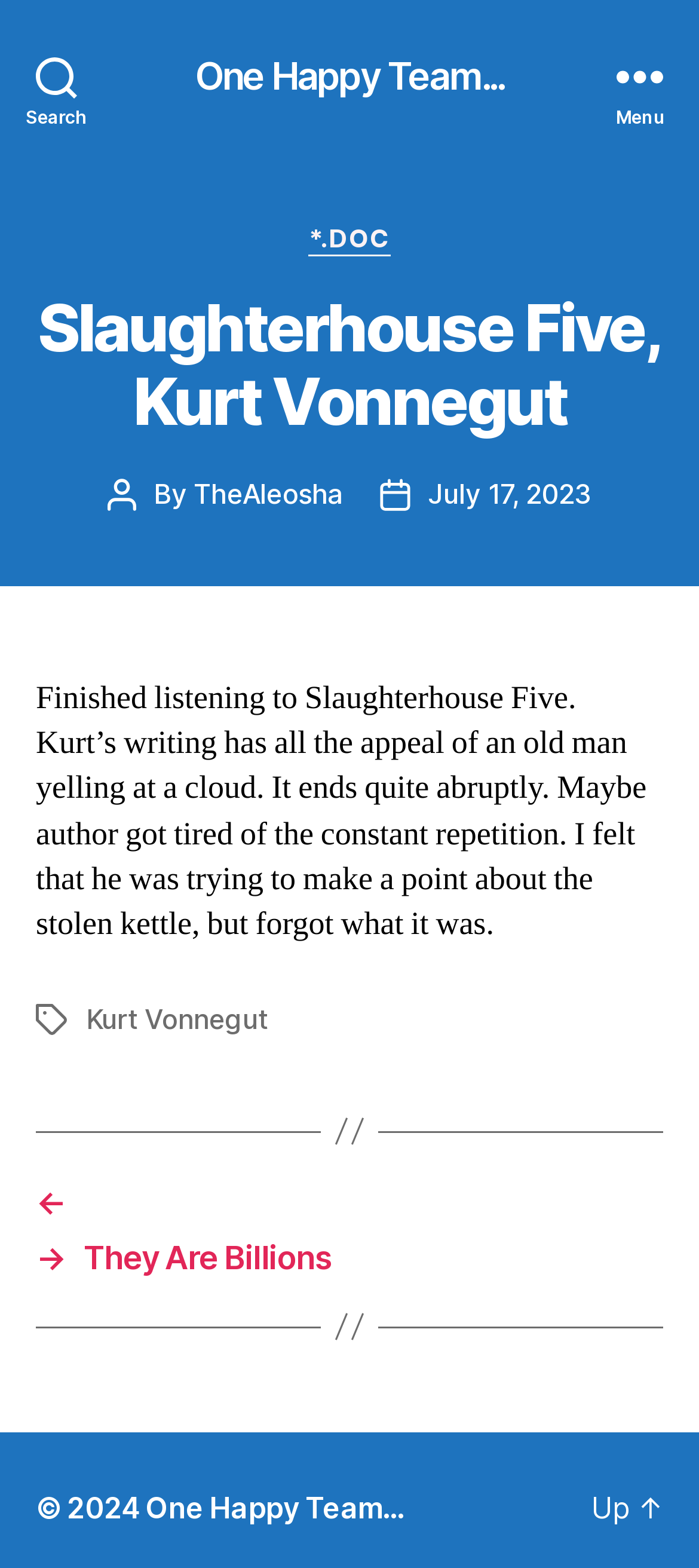What is the date of the post?
Please provide a comprehensive answer based on the details in the screenshot.

The date of the post can be found in the static text element, which is 'July 17, 2023'. This date is mentioned as the post date.